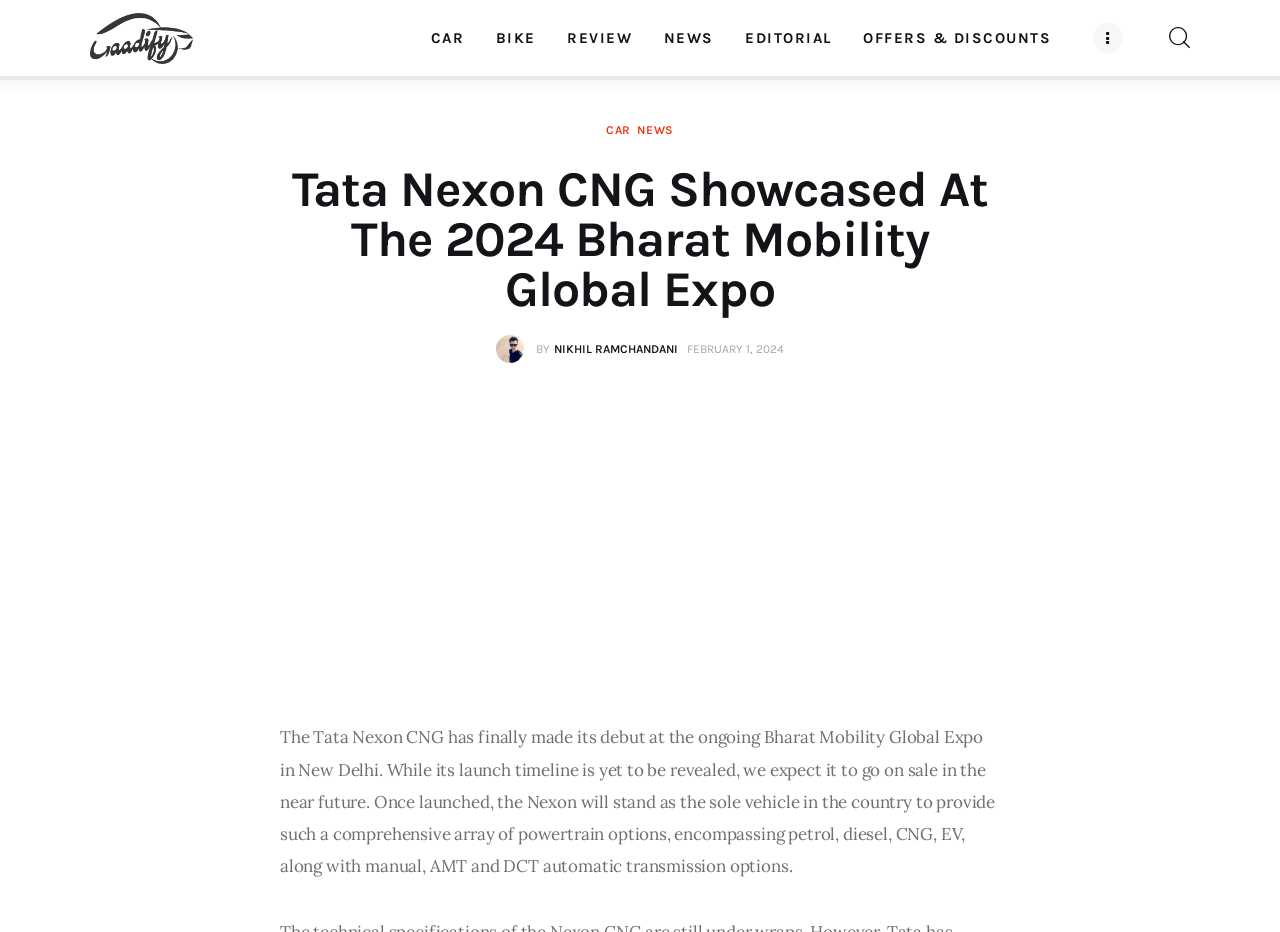What is the location of the Bharat Mobility Global Expo?
Make sure to answer the question with a detailed and comprehensive explanation.

The question asks about the location of the Bharat Mobility Global Expo. By reading the text on the webpage, we can see that it mentions 'the ongoing Bharat Mobility Global Expo in New Delhi', which clearly indicates that the location of the expo is New Delhi.